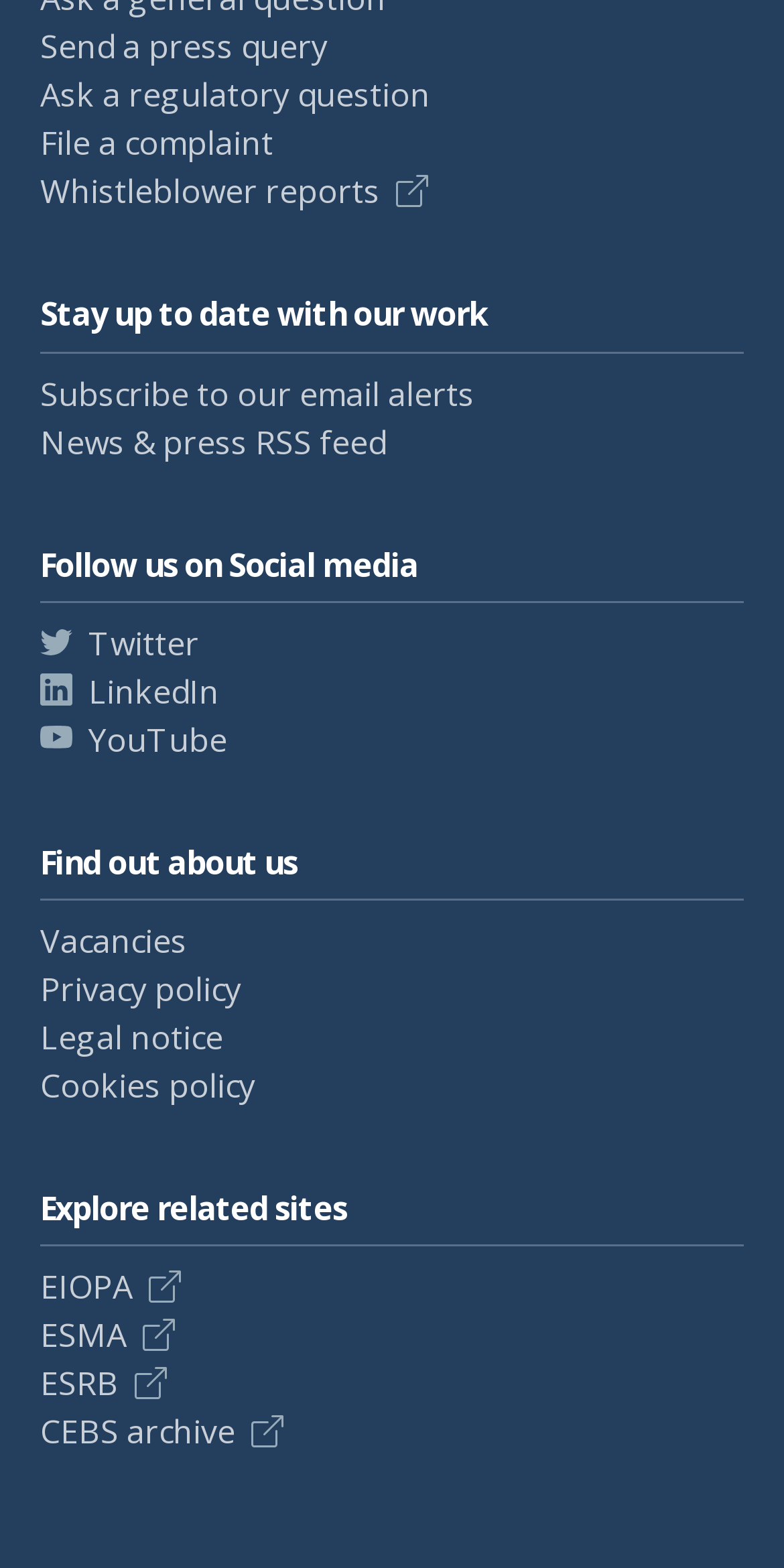Find the bounding box coordinates for the element that must be clicked to complete the instruction: "Explore EIOPA". The coordinates should be four float numbers between 0 and 1, indicated as [left, top, right, bottom].

[0.051, 0.807, 0.231, 0.835]